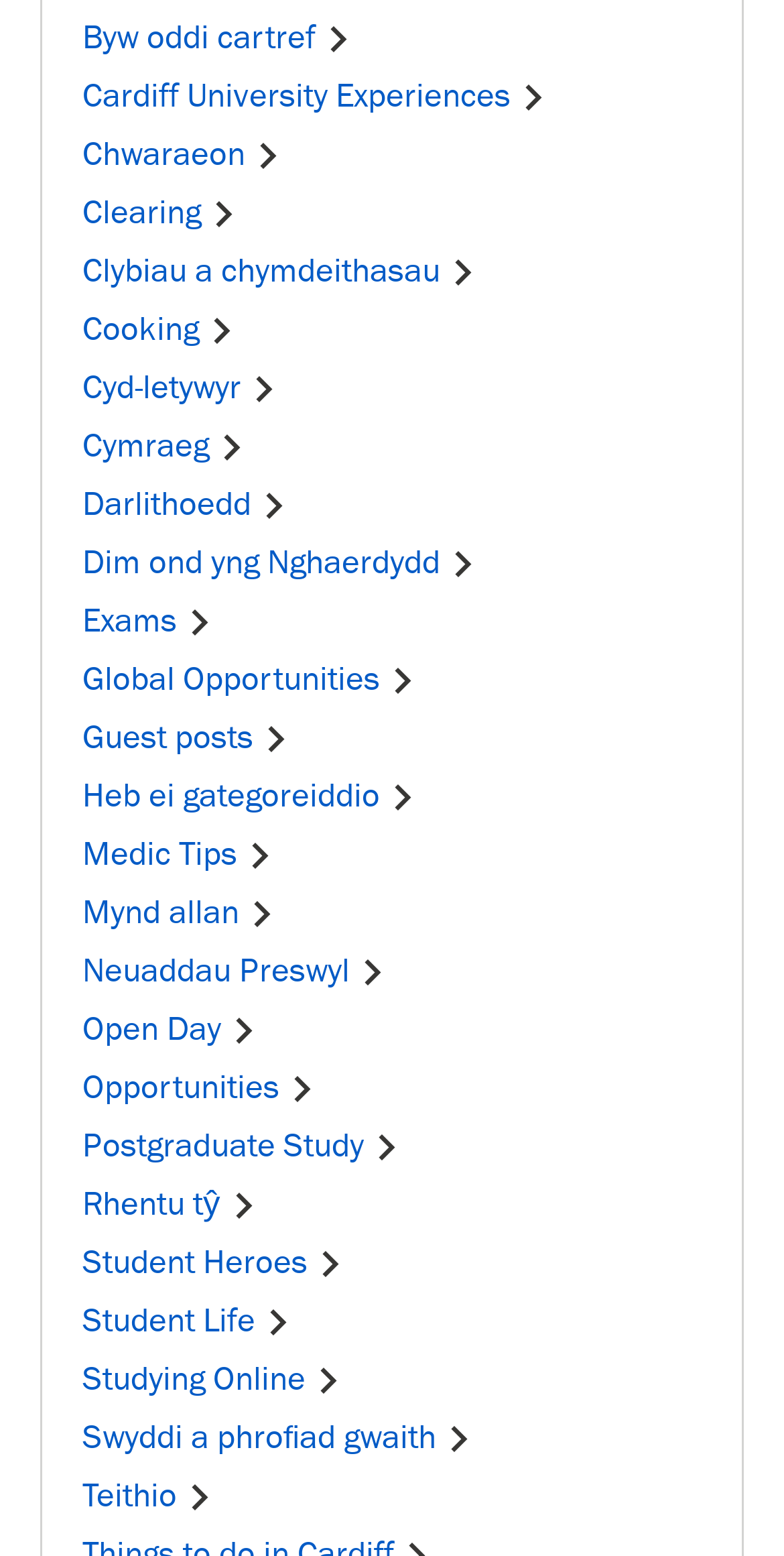Pinpoint the bounding box coordinates of the element that must be clicked to accomplish the following instruction: "Explore Clearing". The coordinates should be in the format of four float numbers between 0 and 1, i.e., [left, top, right, bottom].

[0.105, 0.124, 0.315, 0.15]